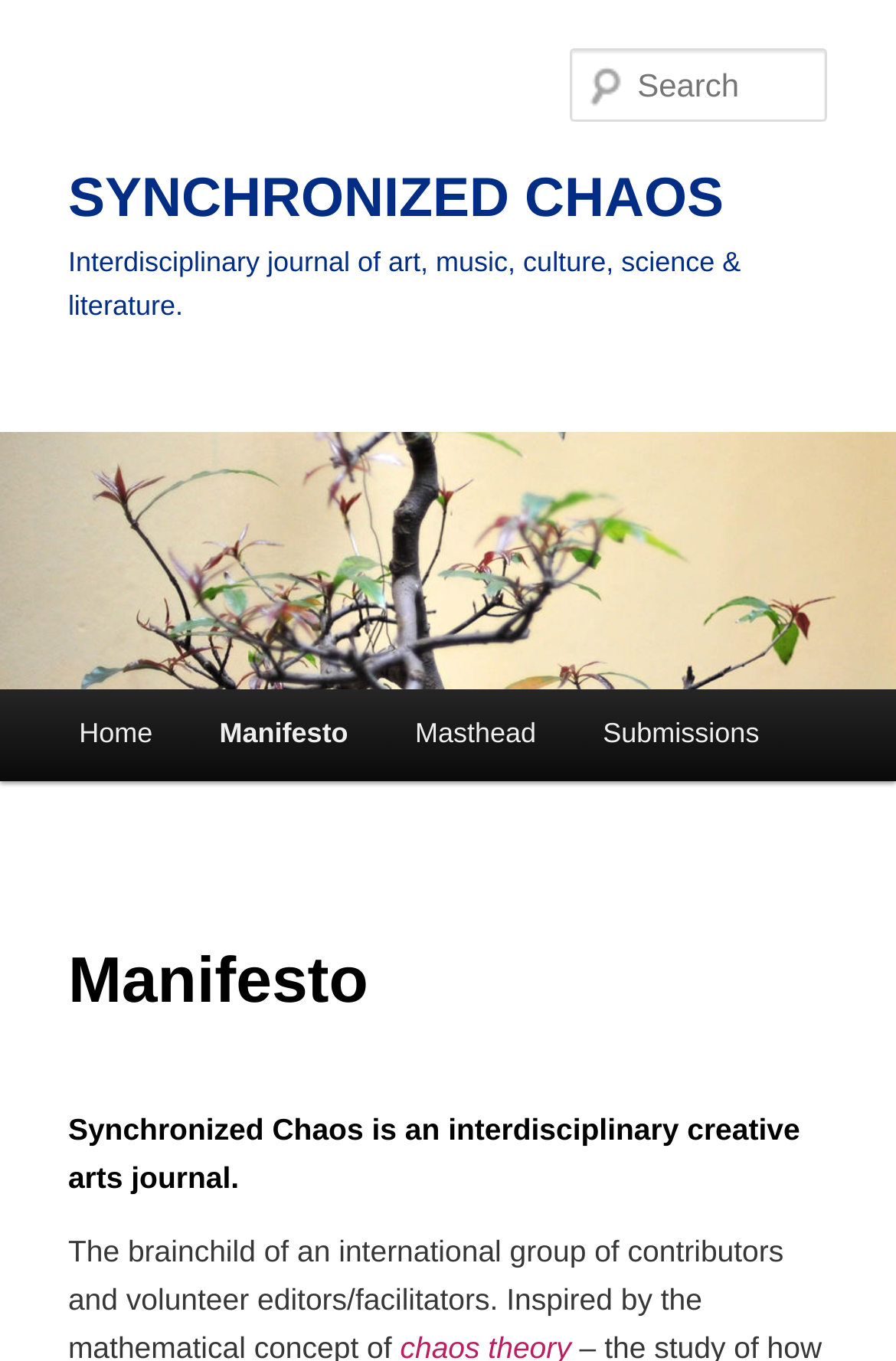Please provide the bounding box coordinates for the UI element as described: "Masthead". The coordinates must be four floats between 0 and 1, represented as [left, top, right, bottom].

[0.426, 0.507, 0.636, 0.574]